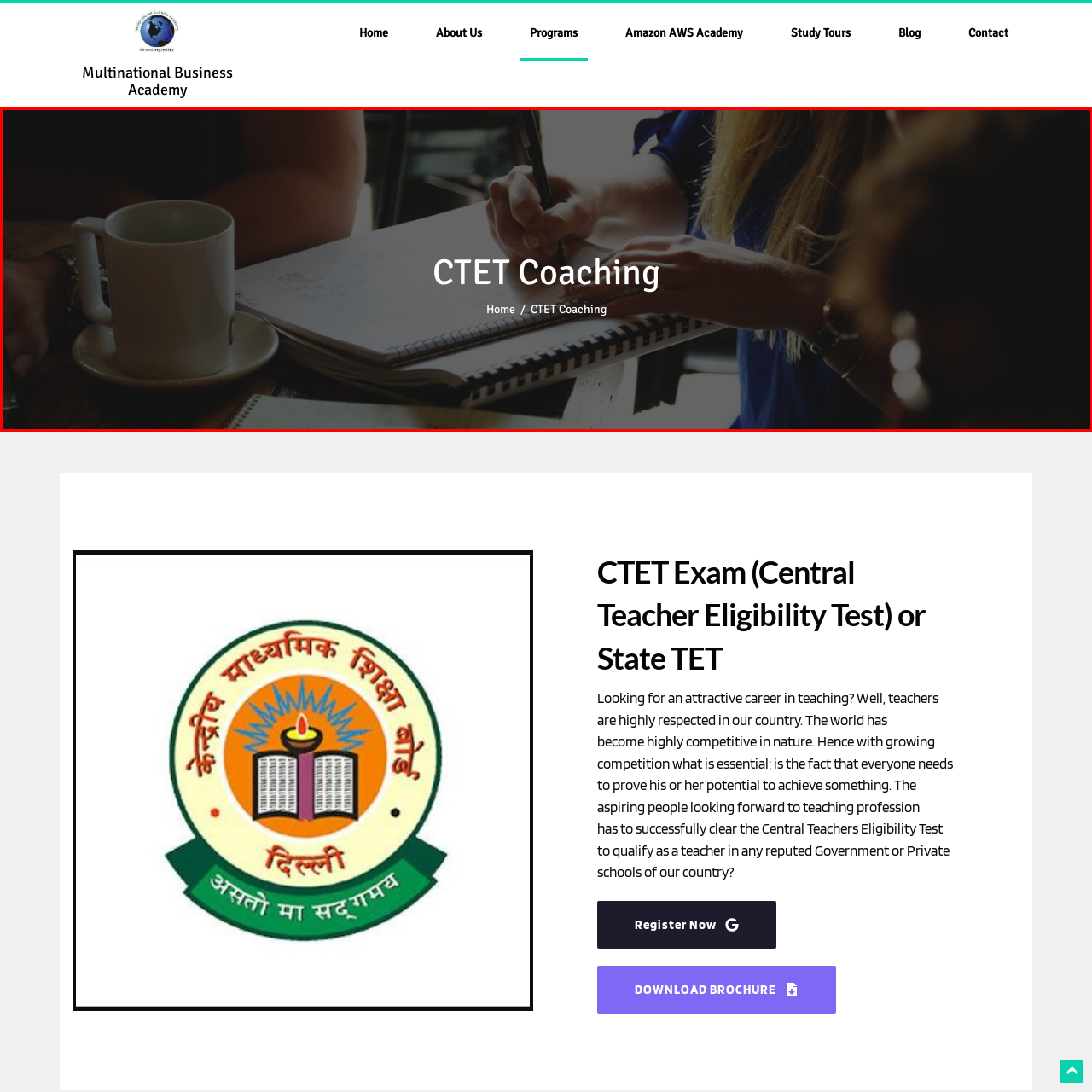What is overlaid on the image?
Focus on the image inside the red bounding box and offer a thorough and detailed answer to the question.

Overlaying the engaging scene is the text 'CTET Coaching', along with navigation links that highlight the educational focus of the Multinational Business Academy, inviting viewers to explore more about their coaching programs and resources, which provides additional context to the image.